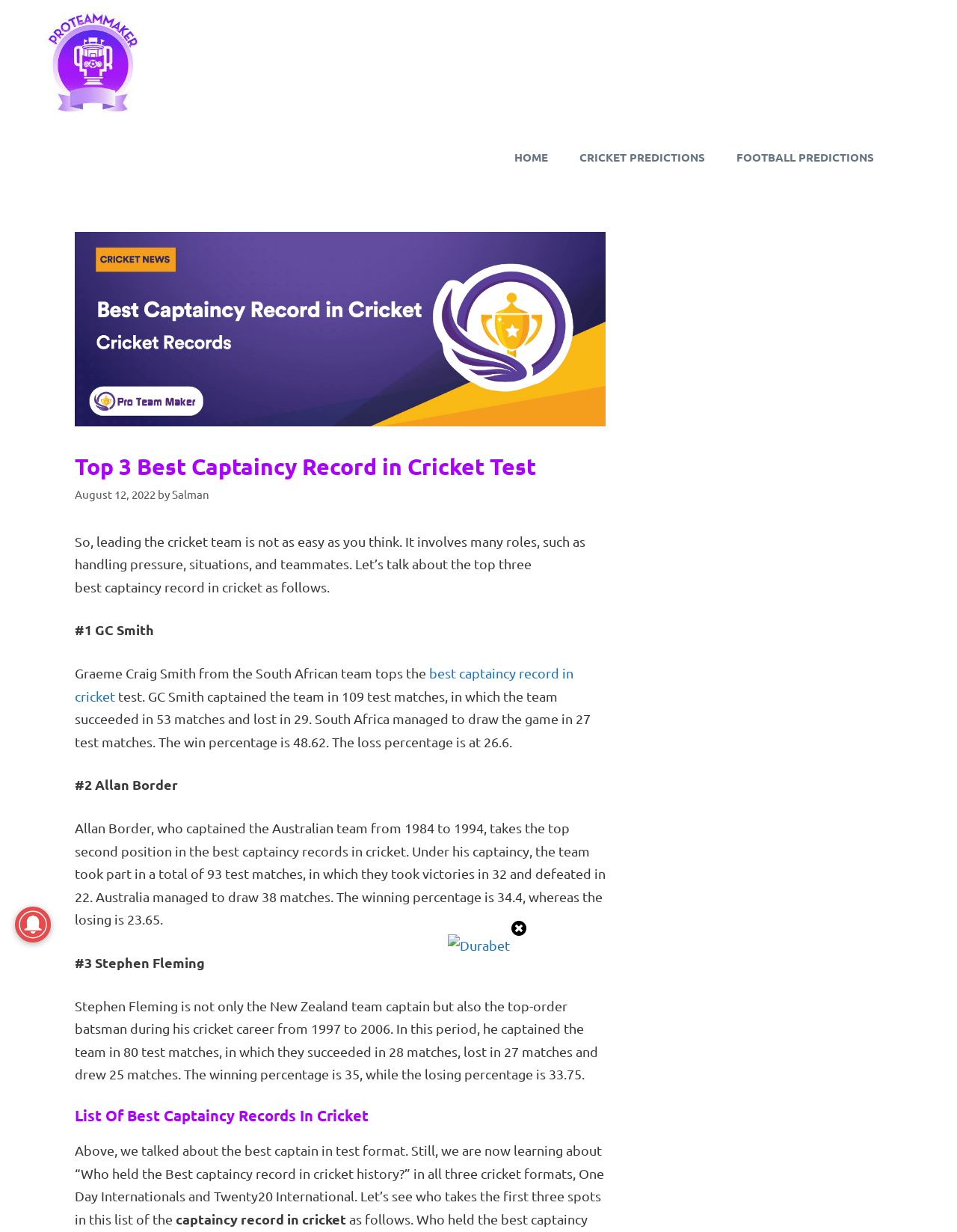Find the bounding box coordinates of the clickable area required to complete the following action: "Click on the 'Salman' link".

[0.18, 0.395, 0.219, 0.407]